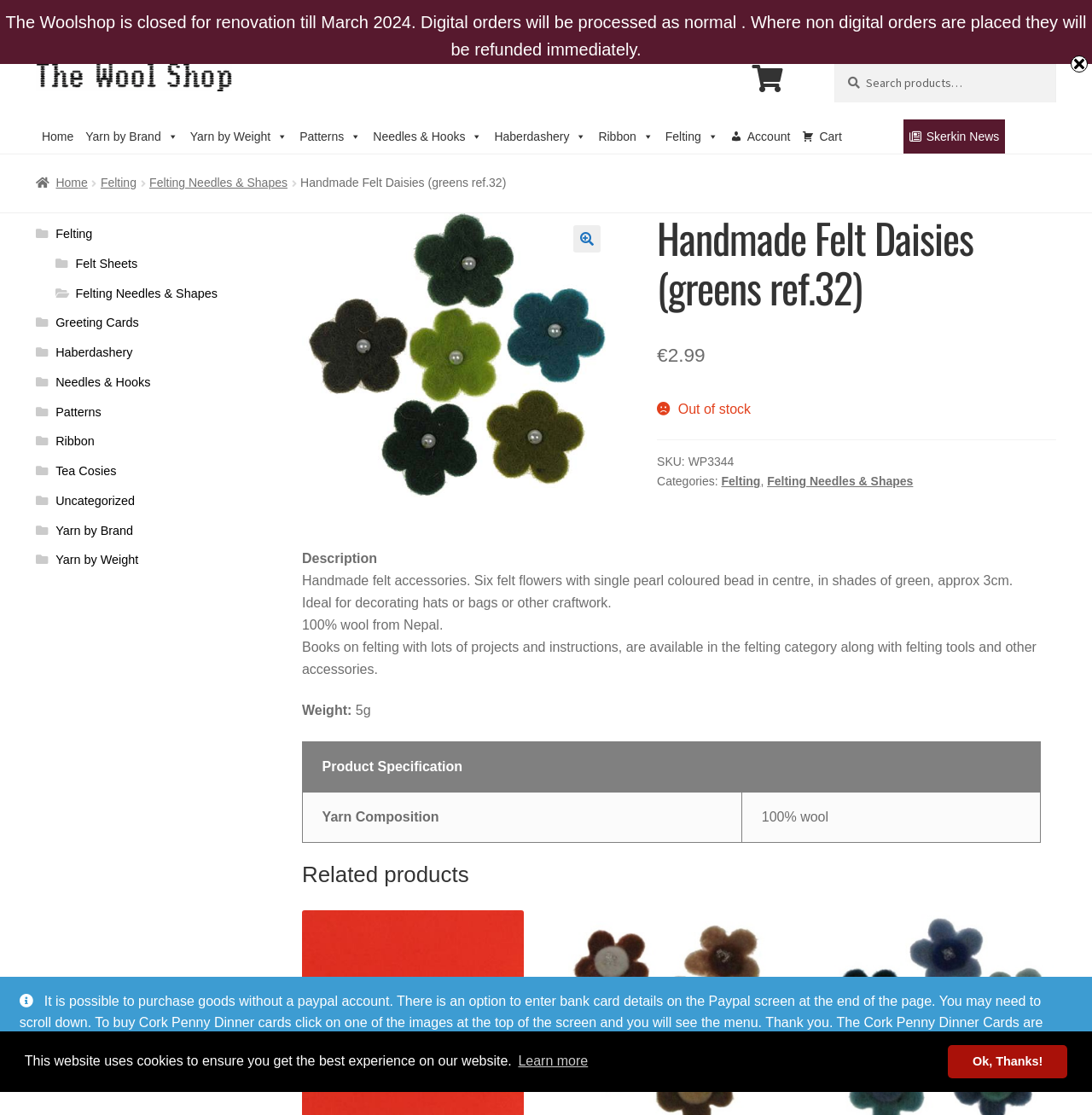What is the weight of the Handmade Felt Daisies? Refer to the image and provide a one-word or short phrase answer.

5g